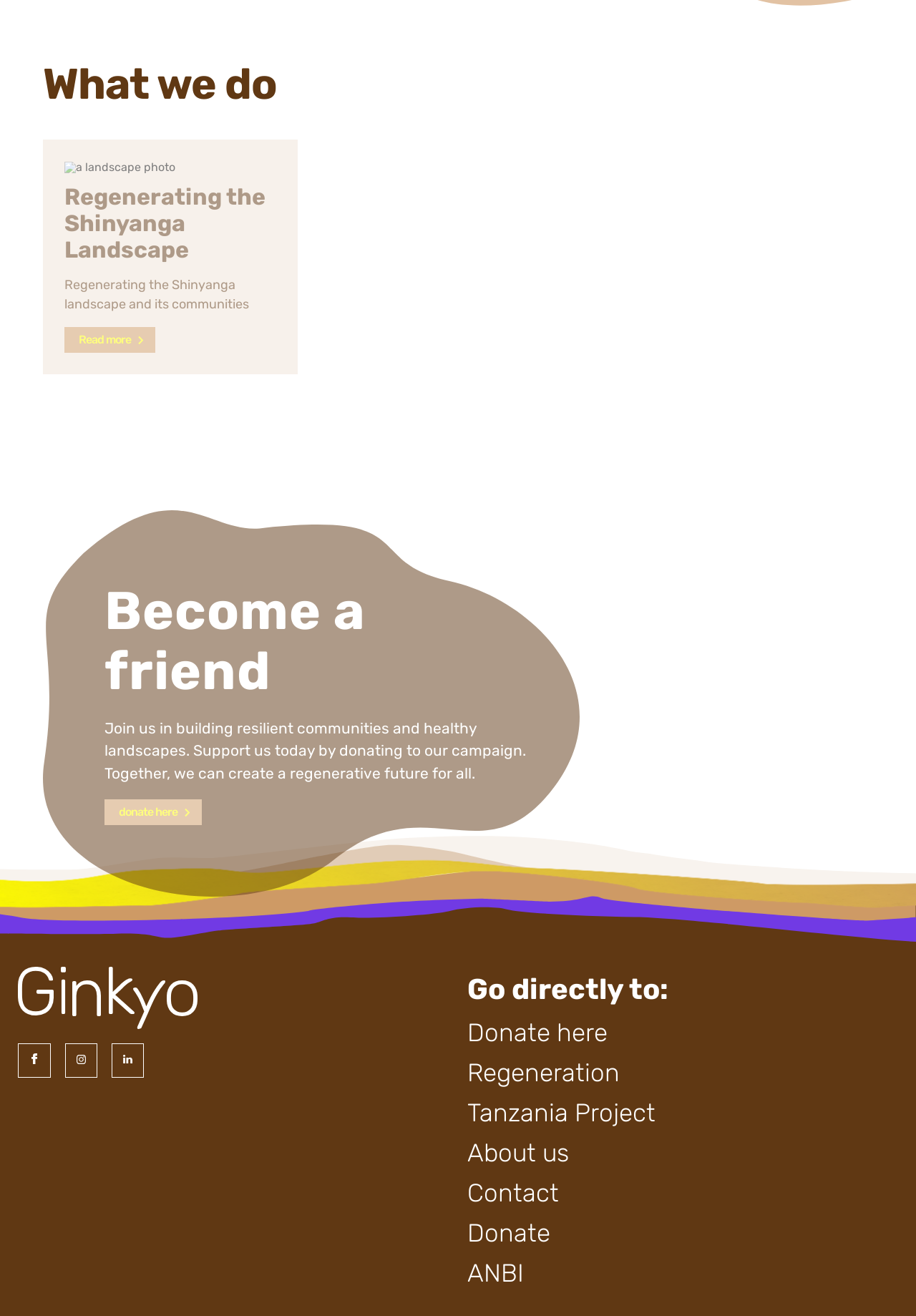Given the description About us, predict the bounding box coordinates of the UI element. Ensure the coordinates are in the format (top-left x, top-left y, bottom-right x, bottom-right y) and all values are between 0 and 1.

[0.51, 0.861, 0.98, 0.891]